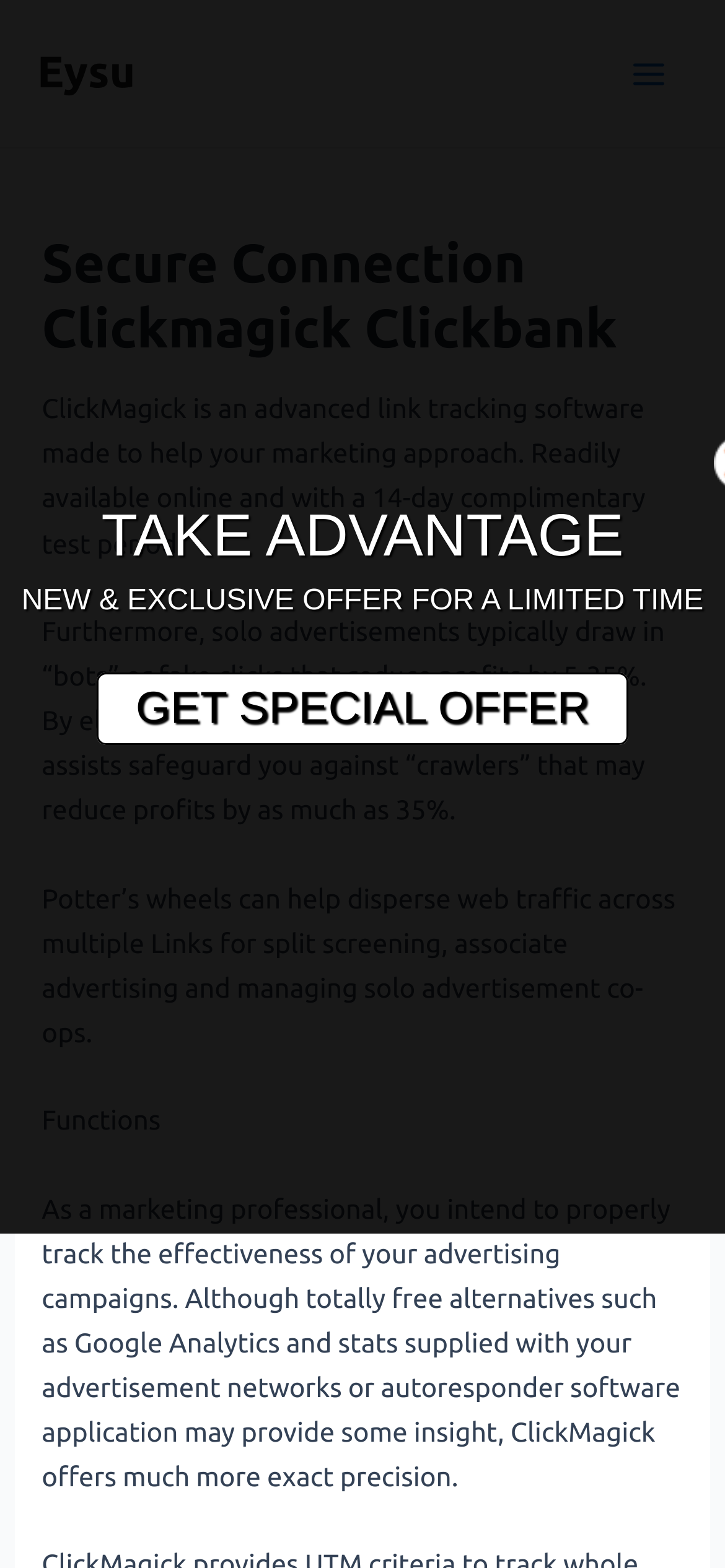What is the purpose of the software?
Refer to the image and respond with a one-word or short-phrase answer.

Help marketing approach